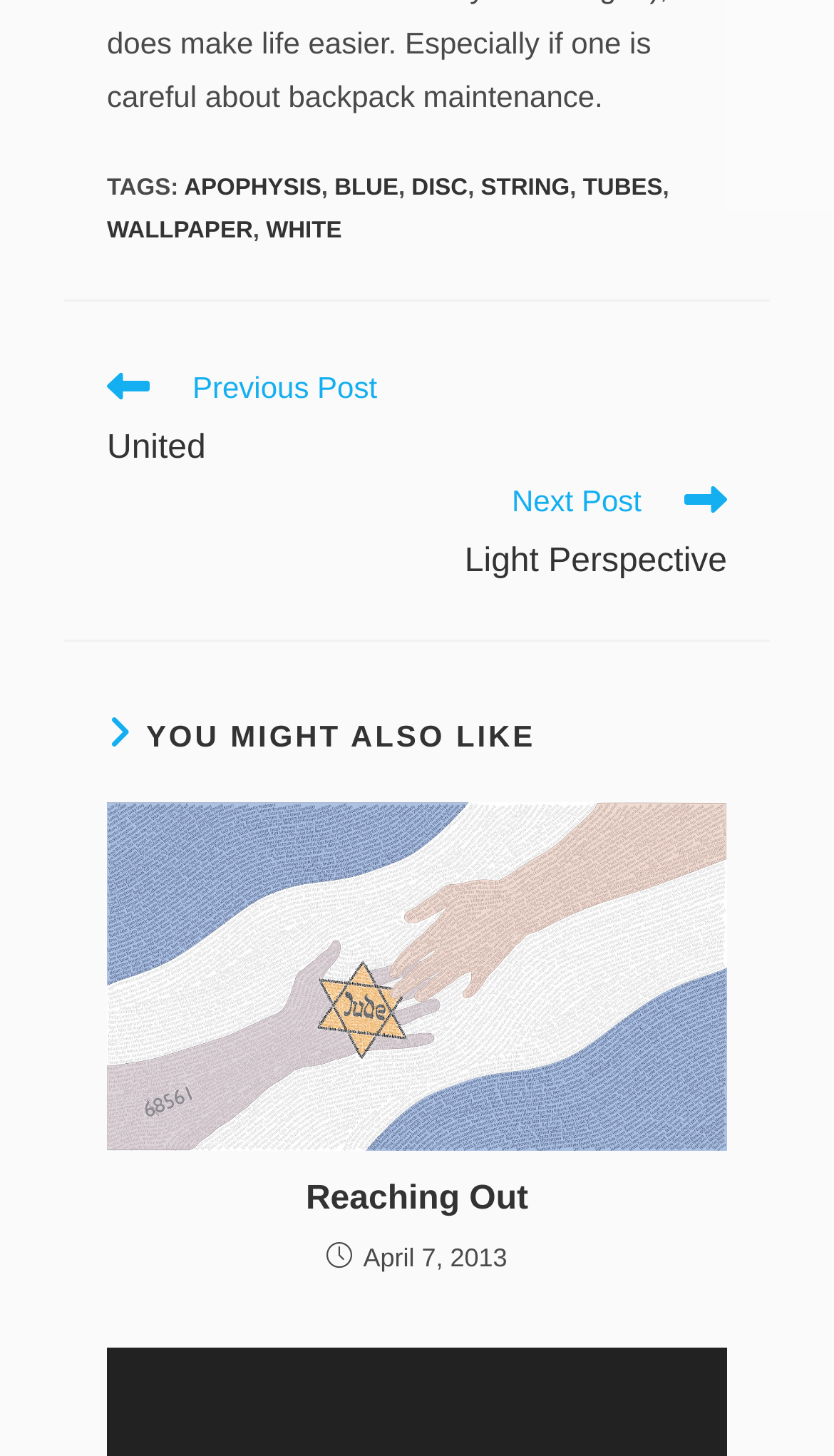Determine the bounding box coordinates for the UI element matching this description: "wallpaper".

[0.128, 0.15, 0.303, 0.167]